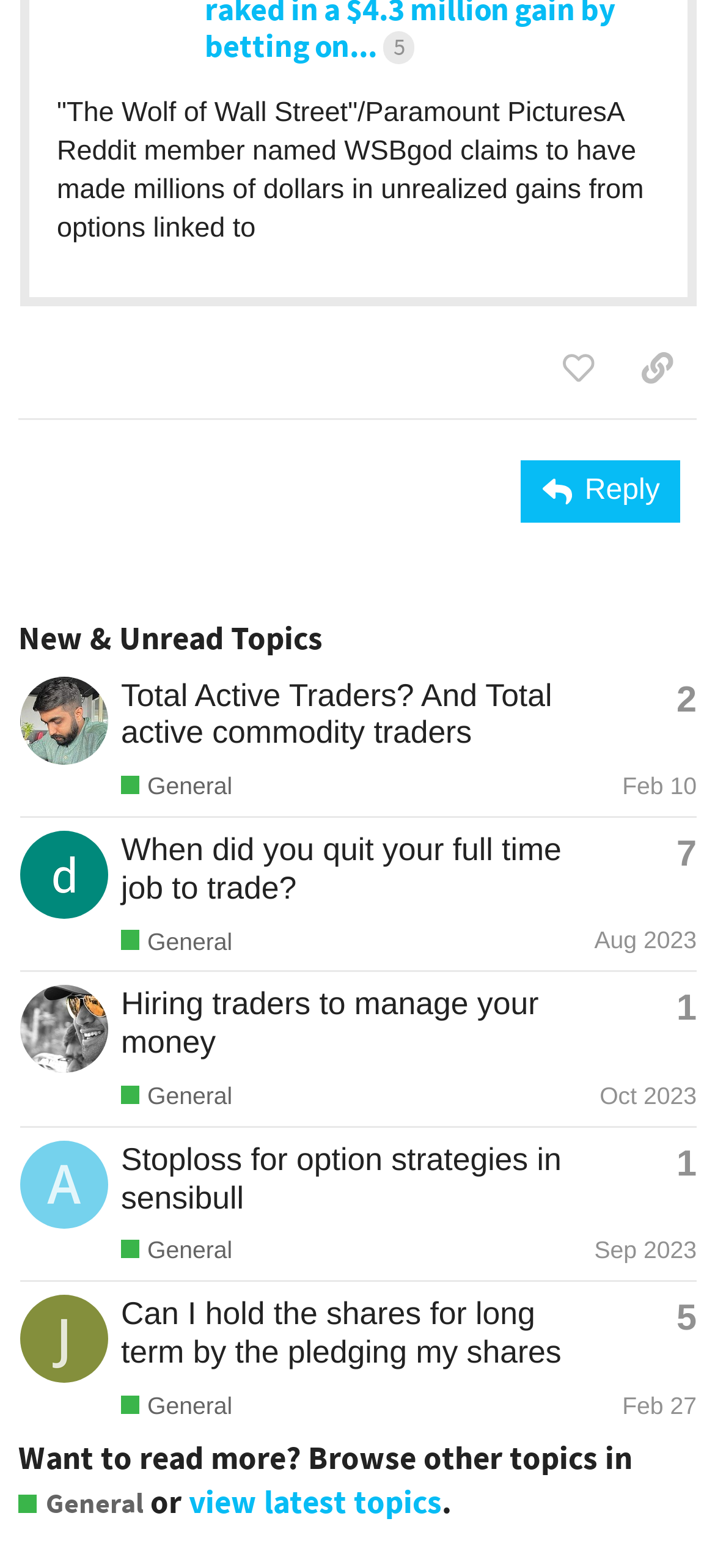Bounding box coordinates are given in the format (top-left x, top-left y, bottom-right x, bottom-right y). All values should be floating point numbers between 0 and 1. Provide the bounding box coordinate for the UI element described as: aria-label="ajaybgowda's profile, latest poster"

[0.028, 0.745, 0.151, 0.765]